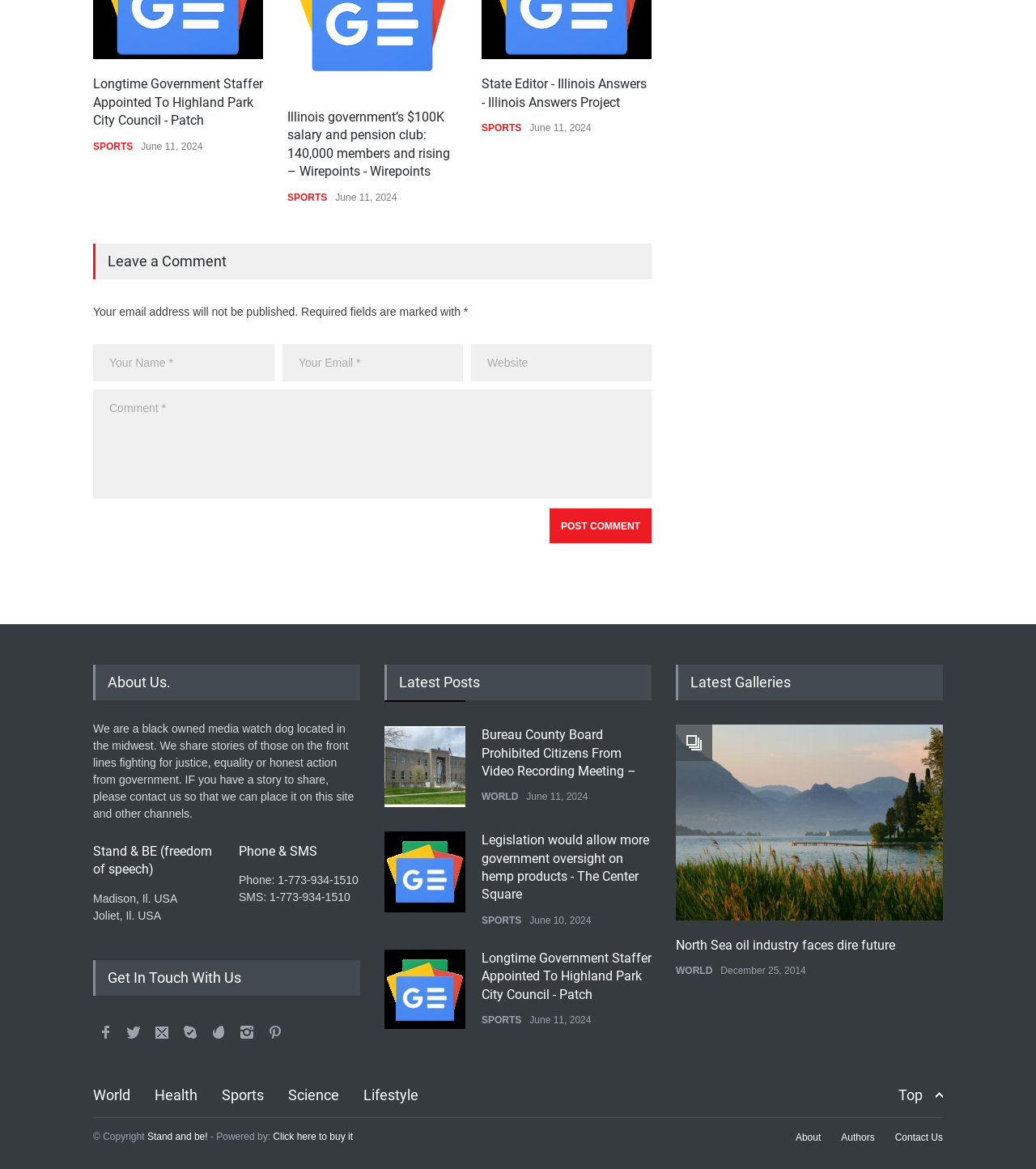What is the location of the black owned media watch dog? From the image, respond with a single word or brief phrase.

Midwest